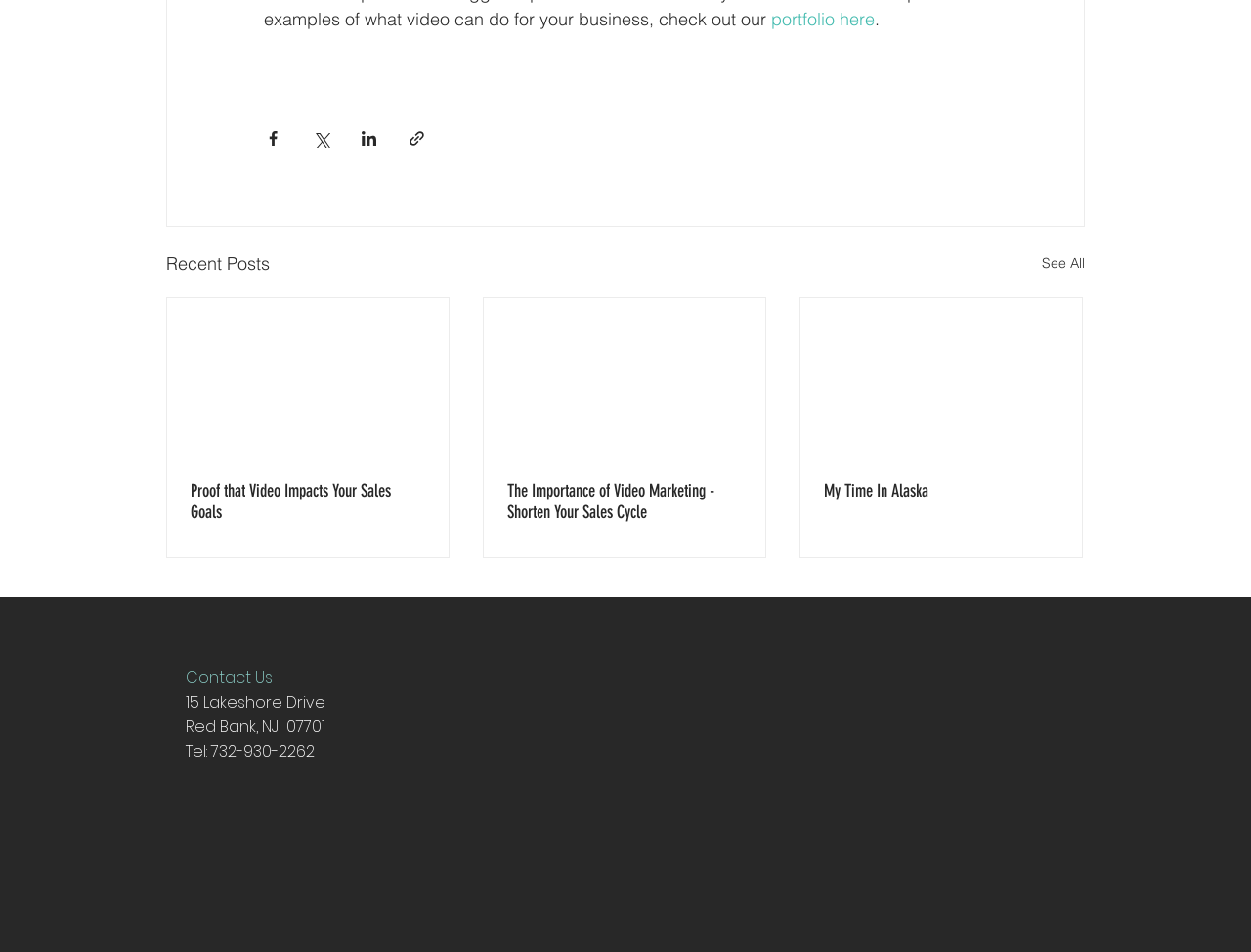What is the contact information provided?
We need a detailed and meticulous answer to the question.

The contact information provided includes the address '15 Lakeshore Drive Red Bank, NJ 07701' and the phone number '732-930-2262'.